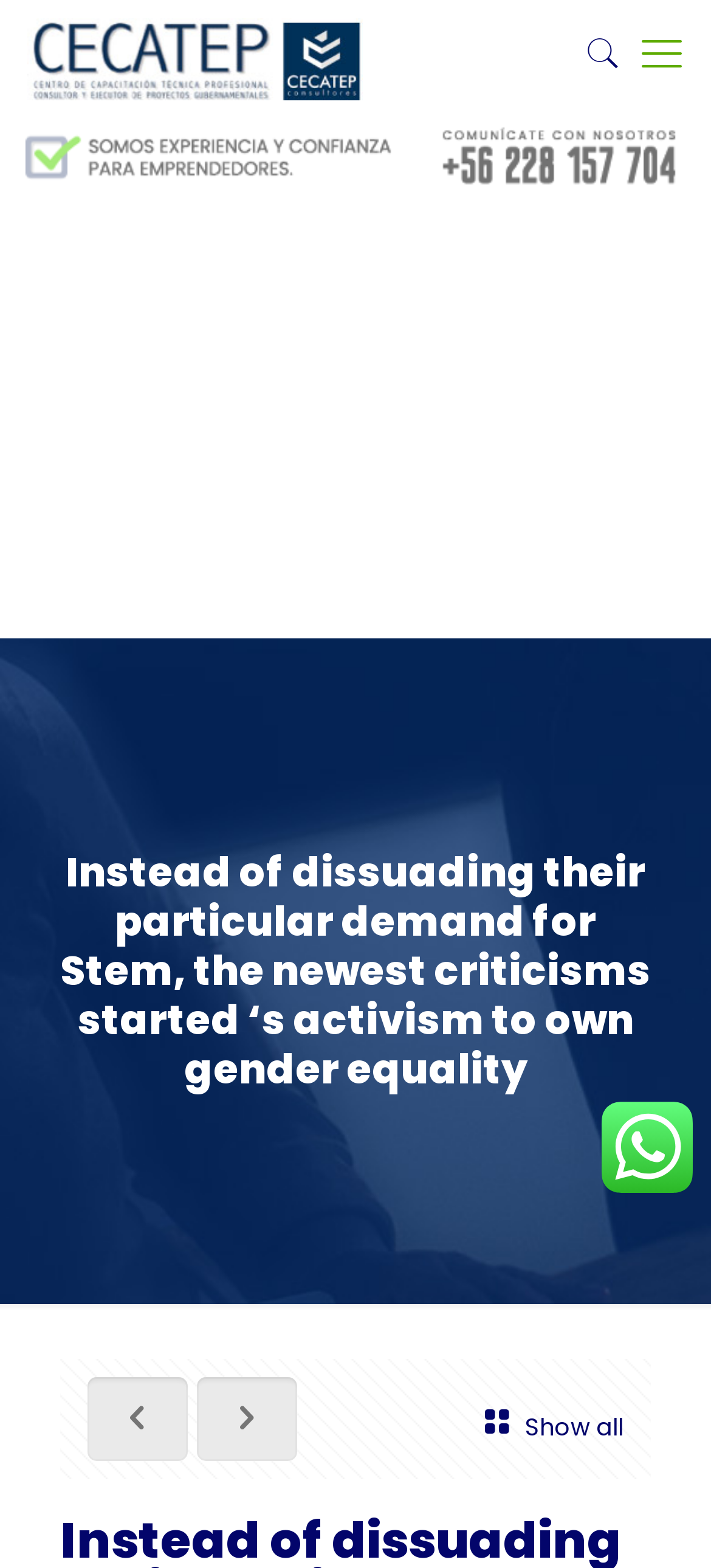Based on the description "title="CECATEP"", find the bounding box of the specified UI element.

[0.038, 0.006, 0.511, 0.064]